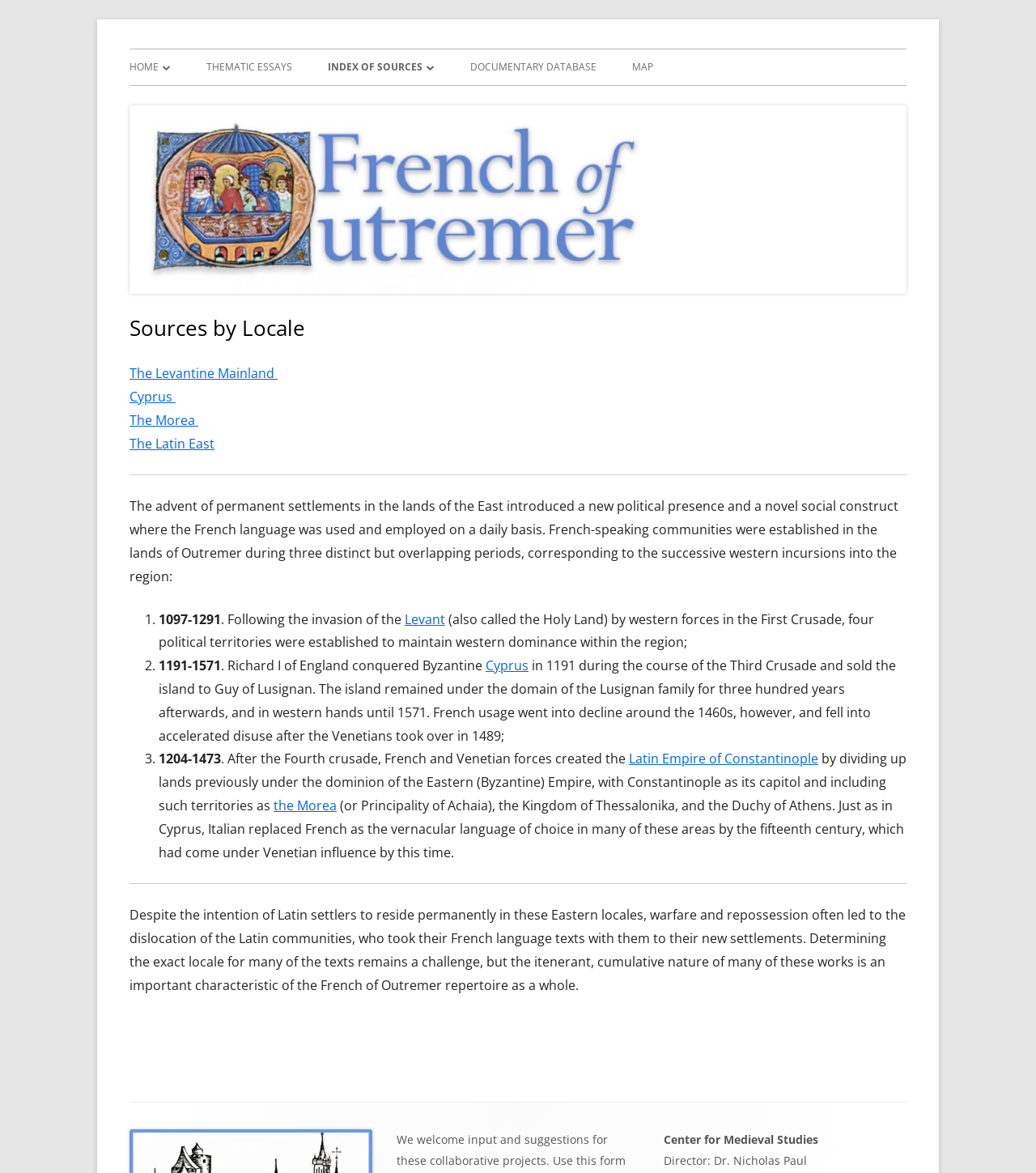Please identify the bounding box coordinates of where to click in order to follow the instruction: "Learn about the 'LATIN EMPIRE OF CONSTANTINOPLE'".

[0.607, 0.639, 0.79, 0.654]